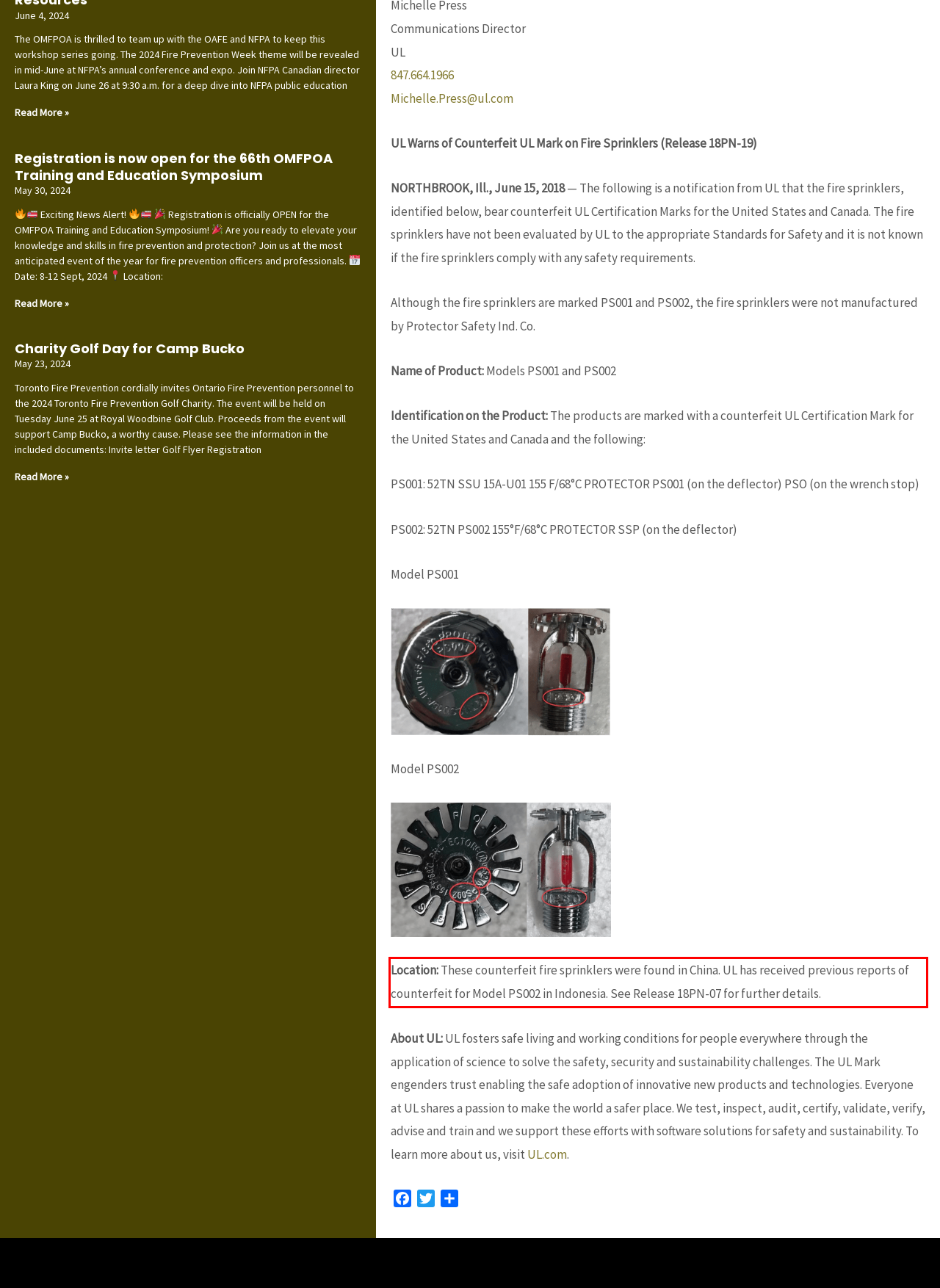From the given screenshot of a webpage, identify the red bounding box and extract the text content within it.

Location: These counterfeit fire sprinklers were found in China. UL has received previous reports of counterfeit for Model PS002 in Indonesia. See Release 18PN-07 for further details.